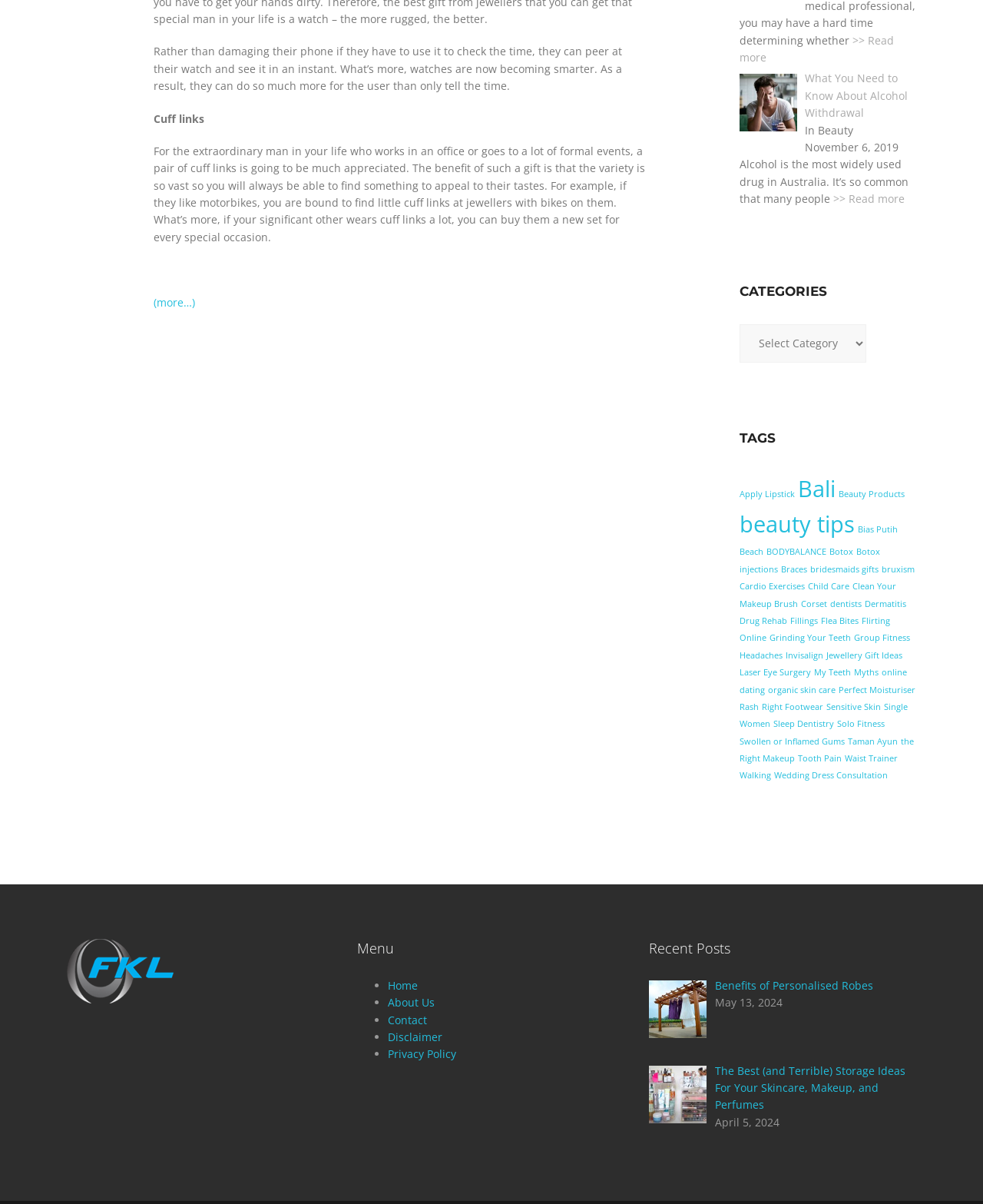How many recent posts are listed? Look at the image and give a one-word or short phrase answer.

1